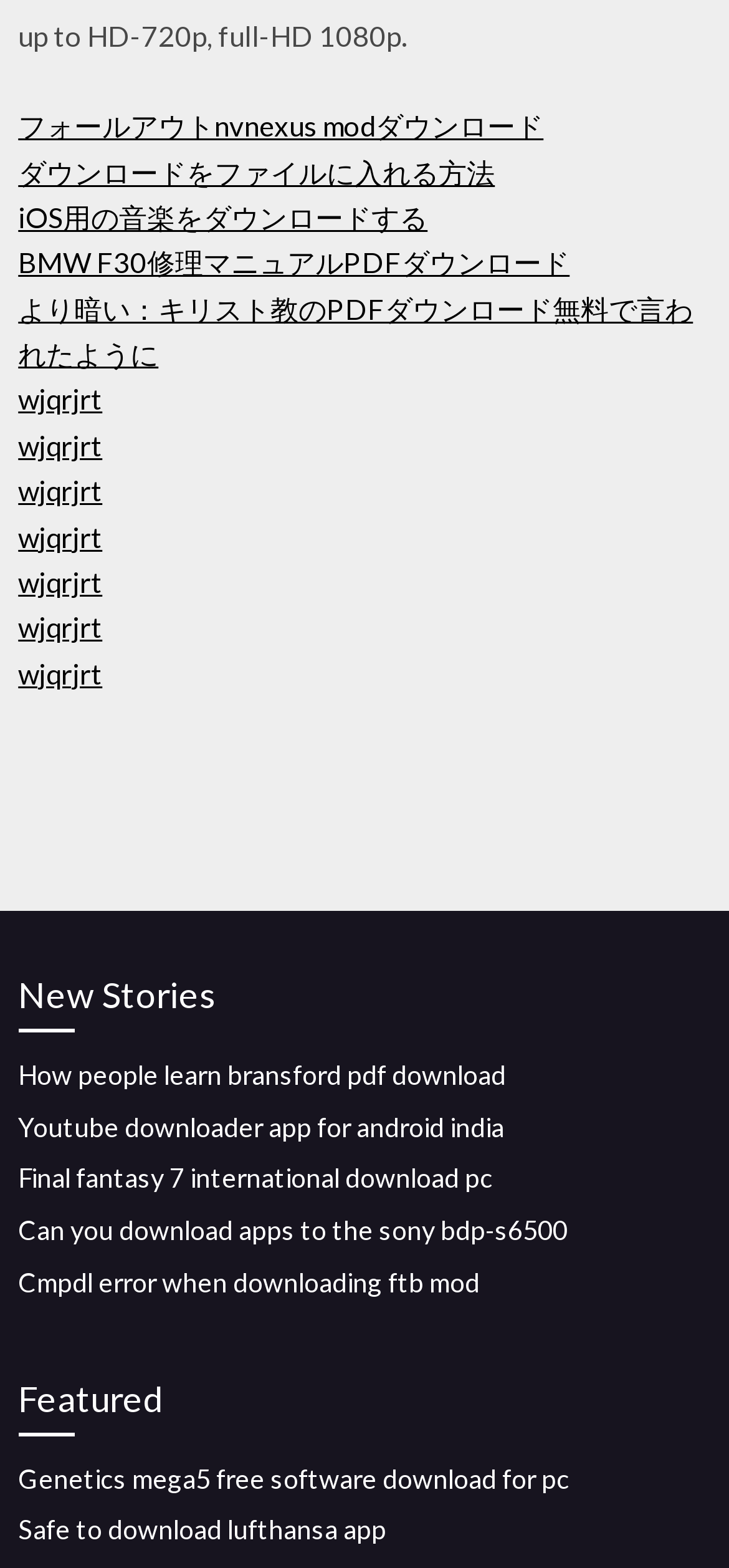Specify the bounding box coordinates of the element's area that should be clicked to execute the given instruction: "Download Final Fantasy 7 International for PC". The coordinates should be four float numbers between 0 and 1, i.e., [left, top, right, bottom].

[0.025, 0.741, 0.676, 0.761]